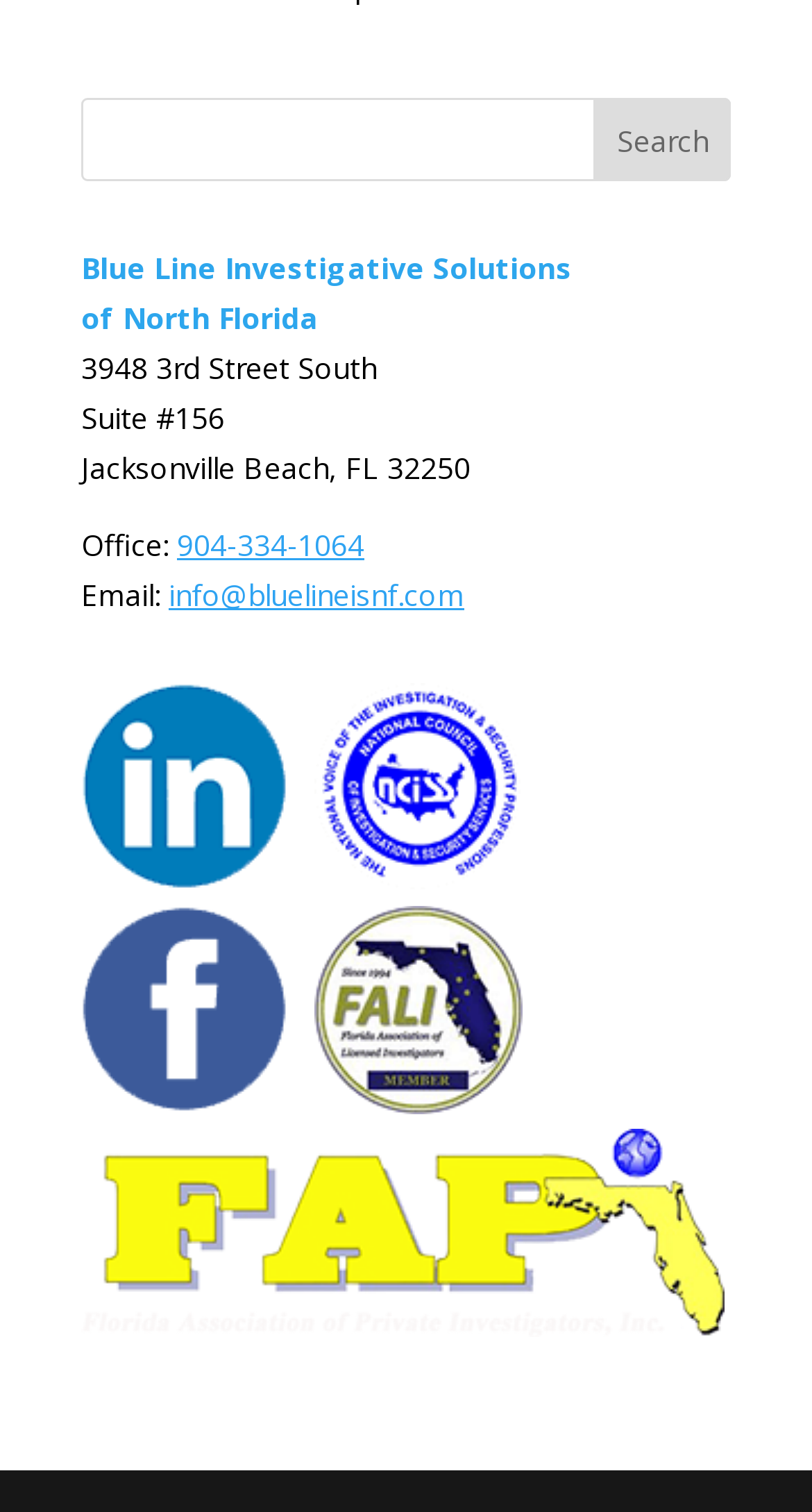Identify the bounding box of the UI element that matches this description: "alt="FAPI logo"".

[0.1, 0.863, 0.892, 0.889]